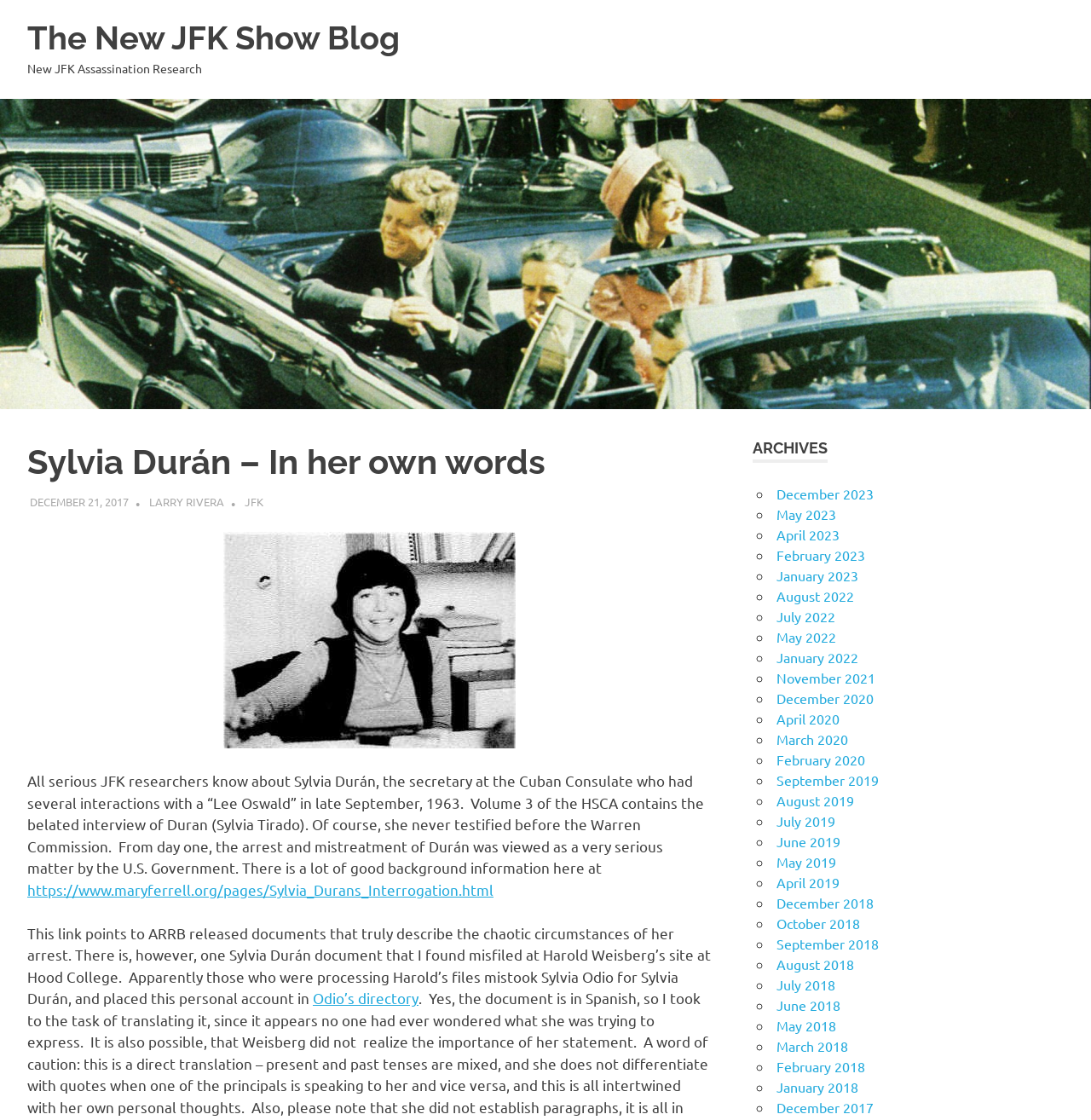Determine the main text heading of the webpage and provide its content.

Sylvia Durán – In her own words